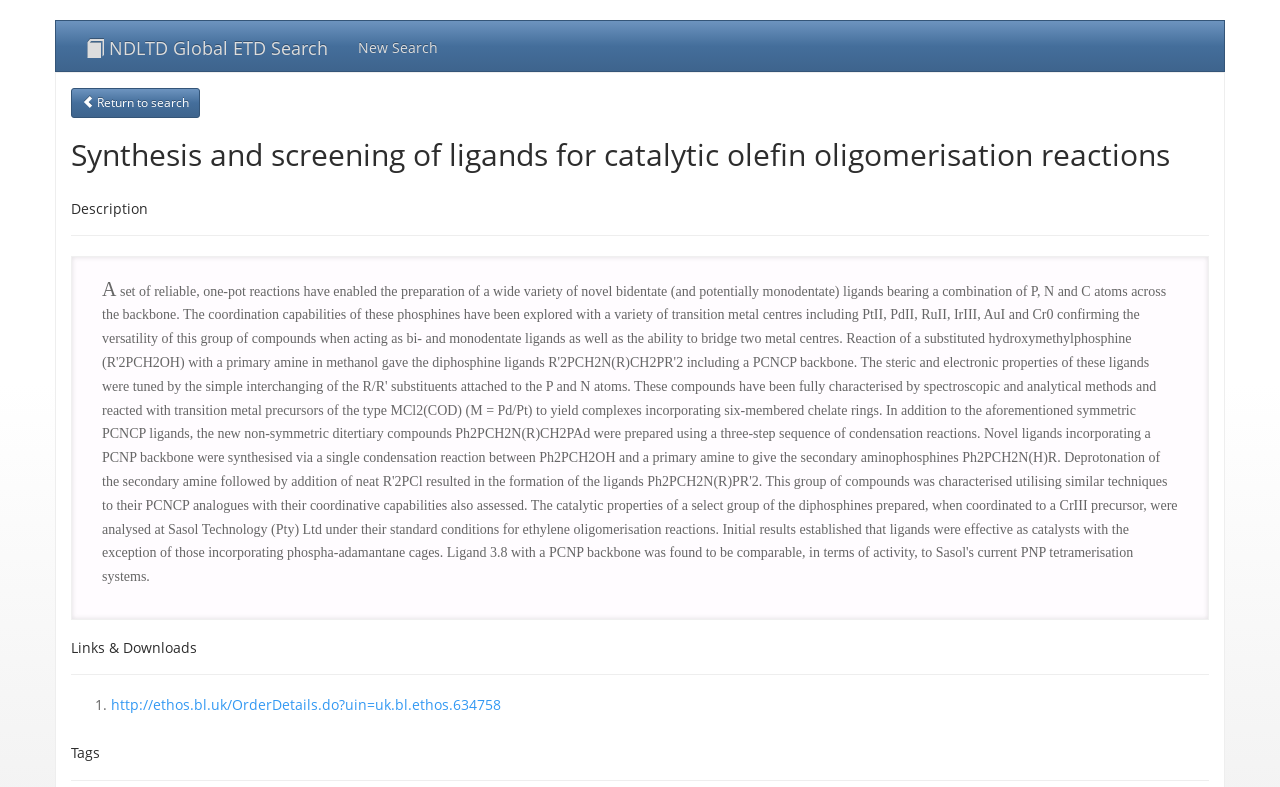What is the purpose of the 'Return to search' button?
Please respond to the question with a detailed and informative answer.

I inferred this answer by looking at the link element with the OCR text ' Return to search' which seems to be a button to navigate back to the search results page.